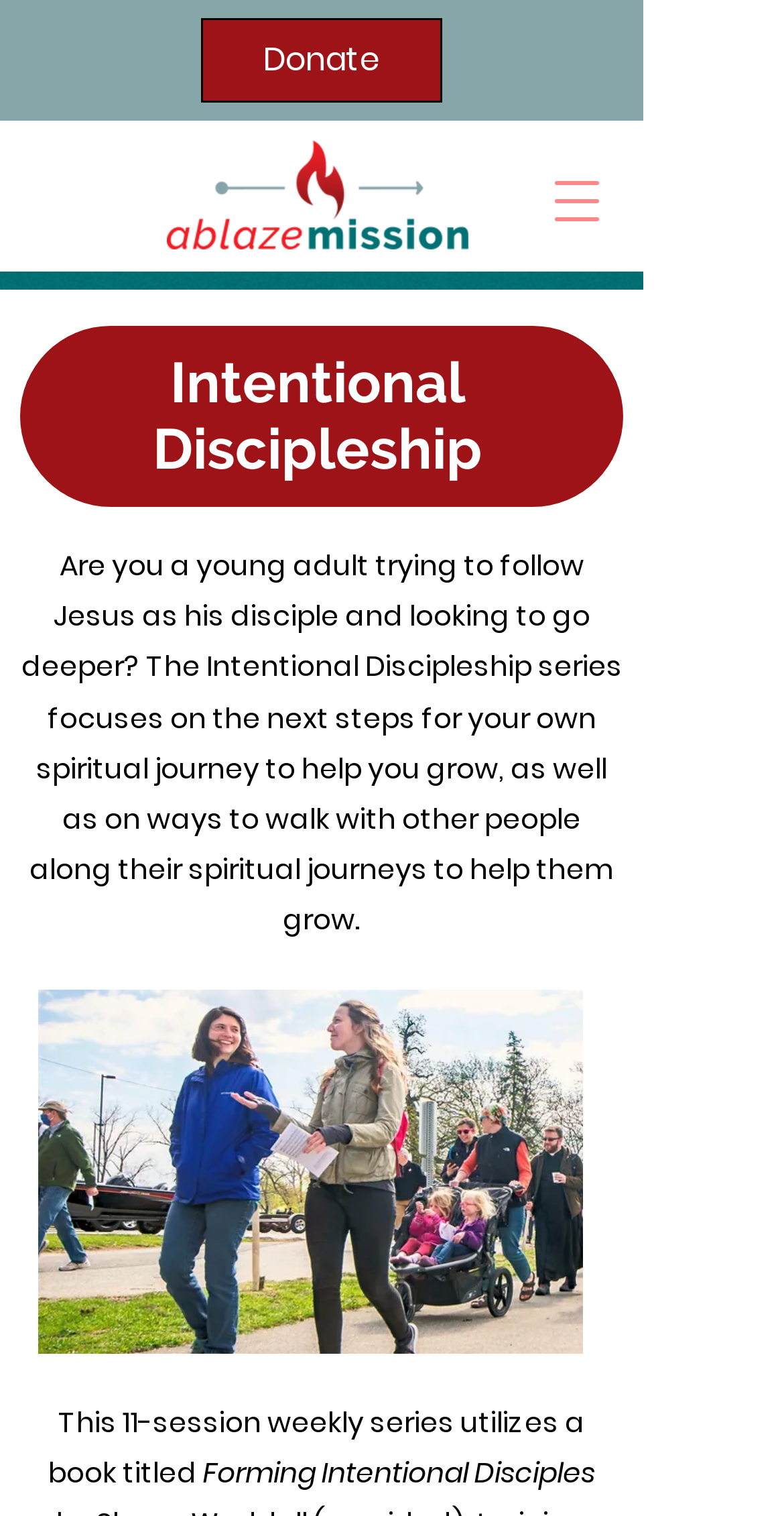What is the purpose of the Intentional Discipleship series?
Give a detailed and exhaustive answer to the question.

The answer can be found in the StaticText element 'Are you a young adult trying to follow Jesus as his disciple and looking to go deeper? The Intentional Discipleship series focuses on the next steps for your own spiritual journey to help you grow, as well as on ways to walk with other people along their spiritual journeys to help them grow.' which is located in the middle of the page. This text describes the purpose of the series.